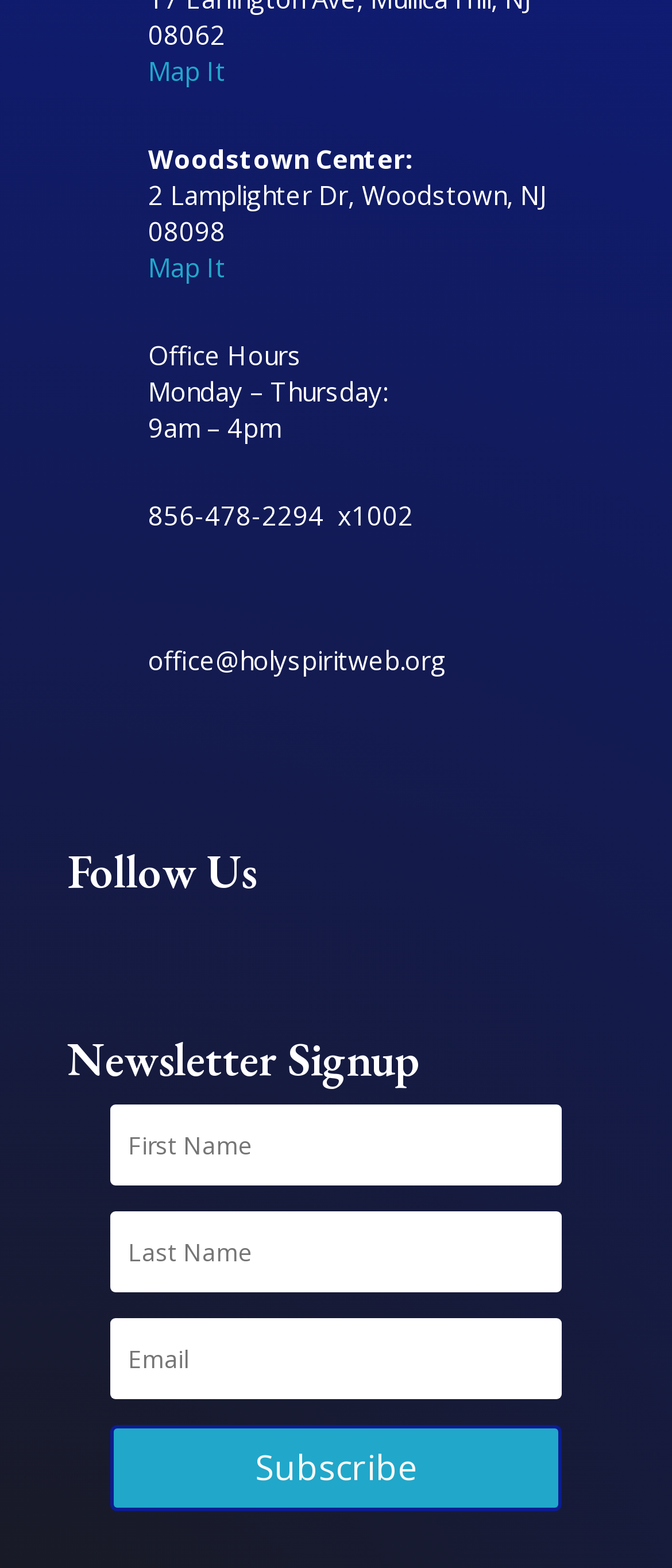Find the bounding box coordinates of the clickable area that will achieve the following instruction: "Click Map It".

[0.221, 0.034, 0.336, 0.056]